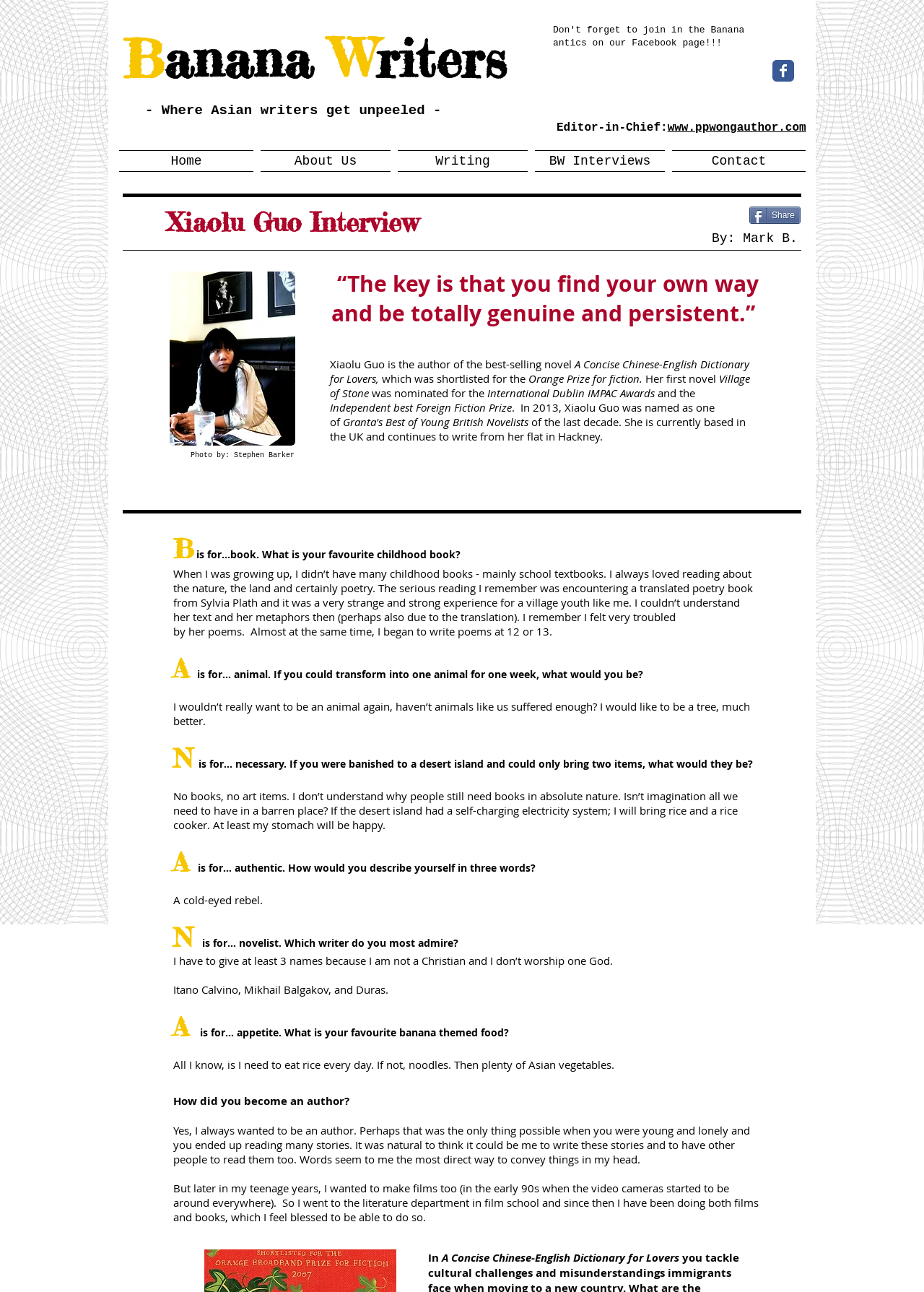Determine the bounding box coordinates of the region that needs to be clicked to achieve the task: "Click the 'Wix Facebook page' link".

[0.836, 0.046, 0.859, 0.063]